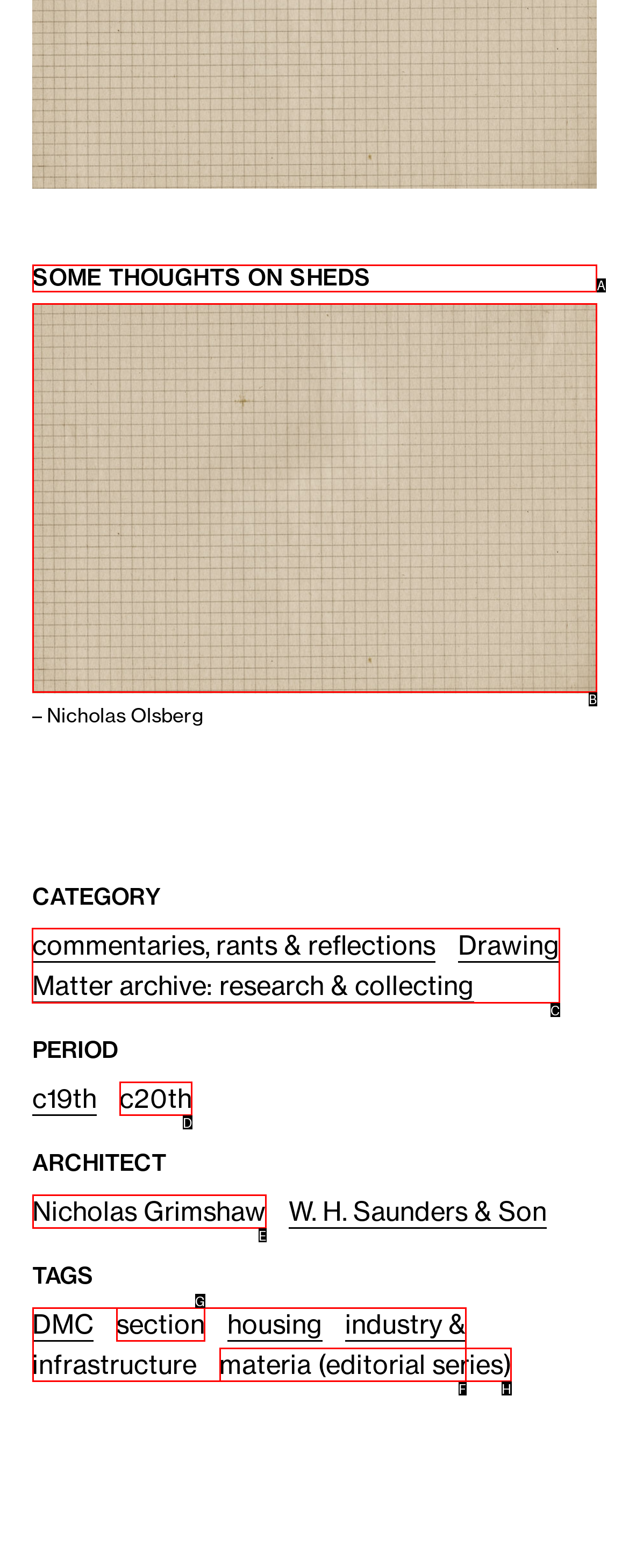To execute the task: explore research & collecting in Drawing Matter archive, which one of the highlighted HTML elements should be clicked? Answer with the option's letter from the choices provided.

C